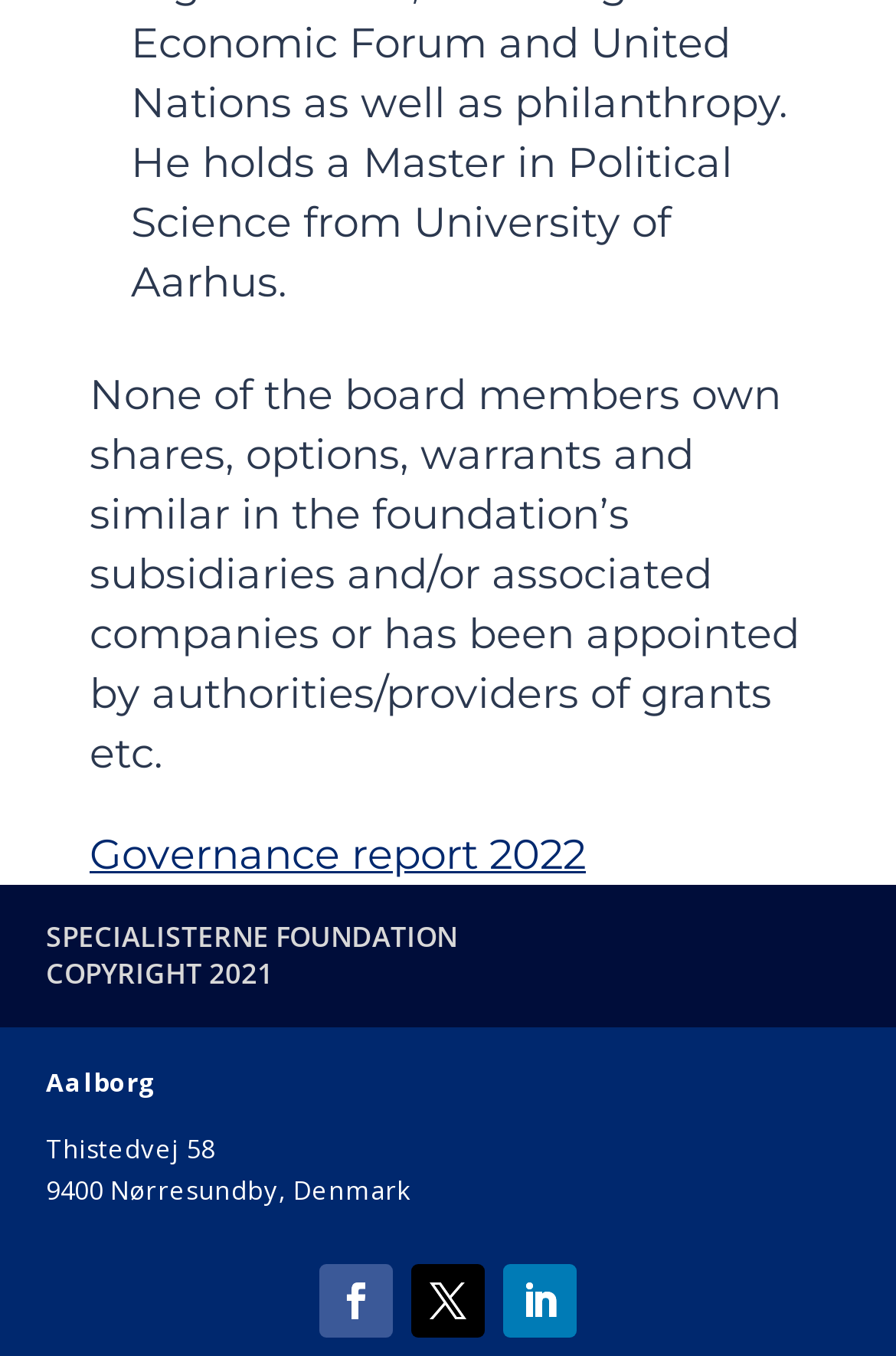Identify the bounding box for the UI element that is described as follows: "Follow".

[0.459, 0.932, 0.541, 0.986]